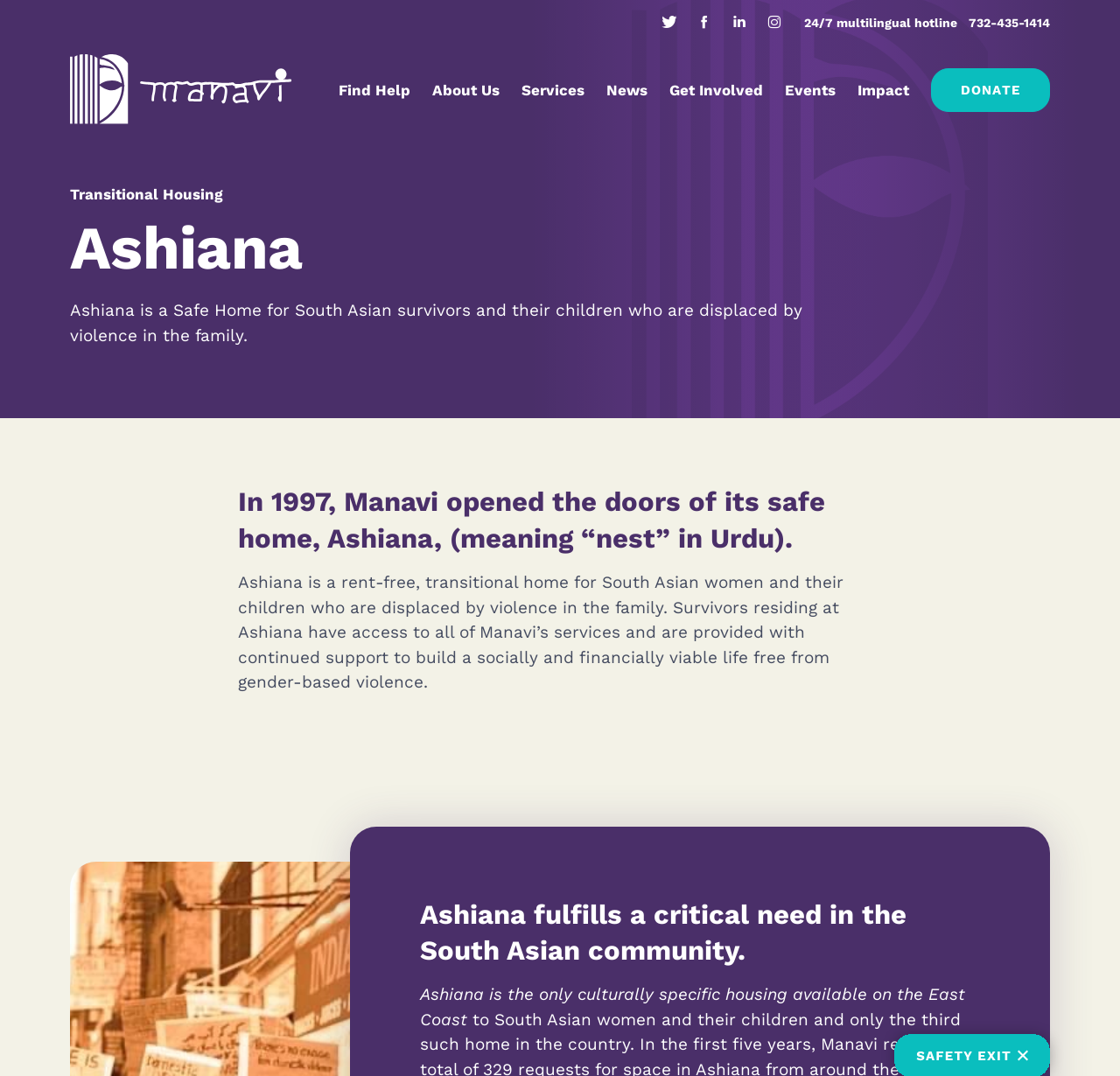Detail the features and information presented on the webpage.

The webpage is about Transitional Housing (Ashiana) provided by Manavi, an organization that supports survivors of gender-based violence. At the top of the page, there is a "Skip Navigation" link, followed by a series of empty links, and then a 24/7 multilingual hotline with a phone number. 

Below the hotline information, there is an image on the left side, accompanied by several links to different sections of the website, including "Find Help", "About Us", "Services", "News", "Get Involved", "Events", "Impact", and "DONATE". 

The main content of the page is about Ashiana, a safe home for South Asian survivors of domestic violence and their children. There are three headings that introduce Ashiana, explaining that it is a rent-free, transitional home that provides access to all of Manavi's services and support to build a life free from gender-based violence. 

The text also highlights the importance of Ashiana, stating that it is the only culturally specific housing available on the East Coast. The page has a total of 24 links, 2 images, and 7 headings, providing a wealth of information about Ashiana and Manavi's services.